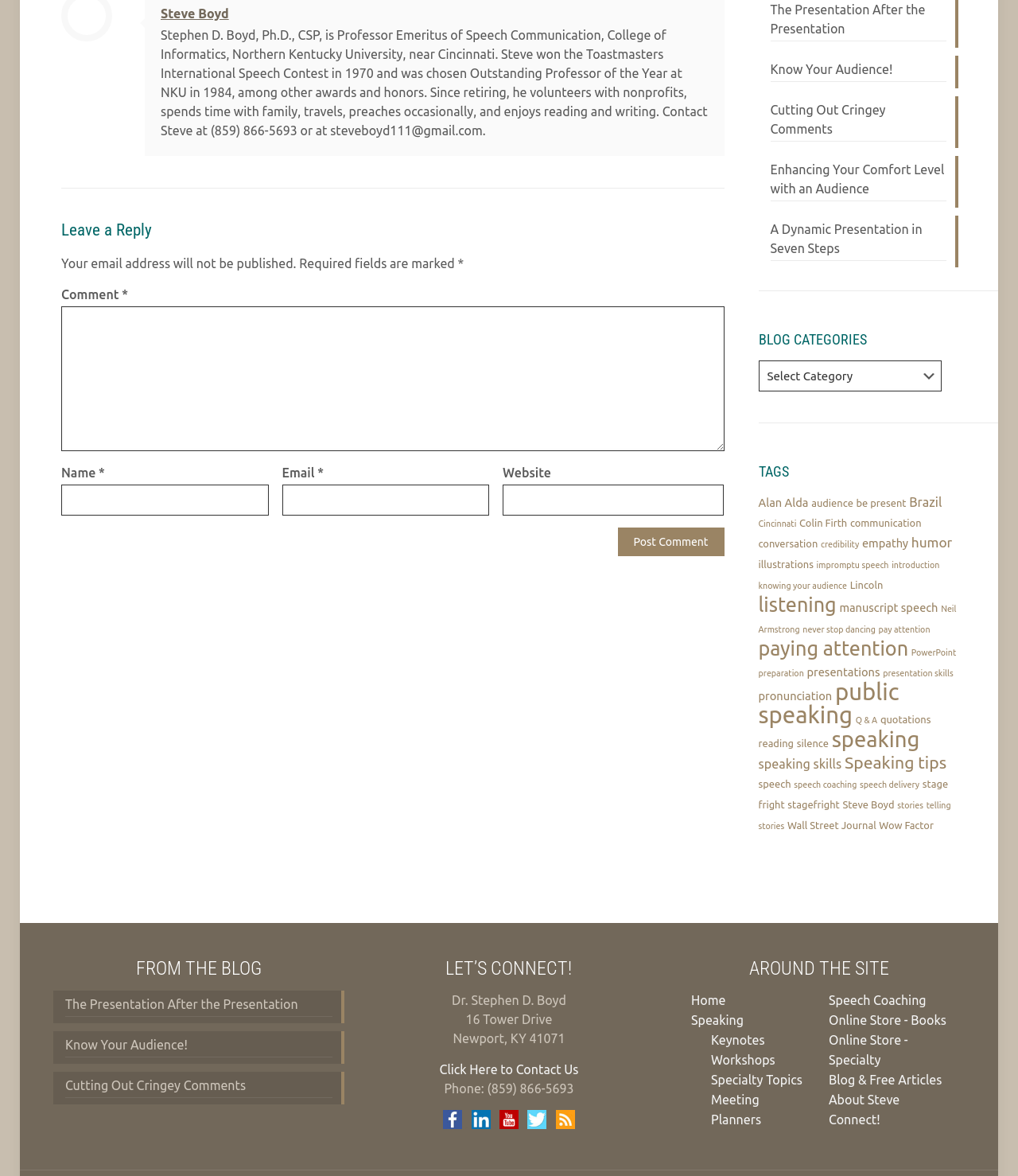Please specify the bounding box coordinates of the clickable region necessary for completing the following instruction: "Enter your name in the 'Name' field". The coordinates must consist of four float numbers between 0 and 1, i.e., [left, top, right, bottom].

[0.06, 0.412, 0.264, 0.438]